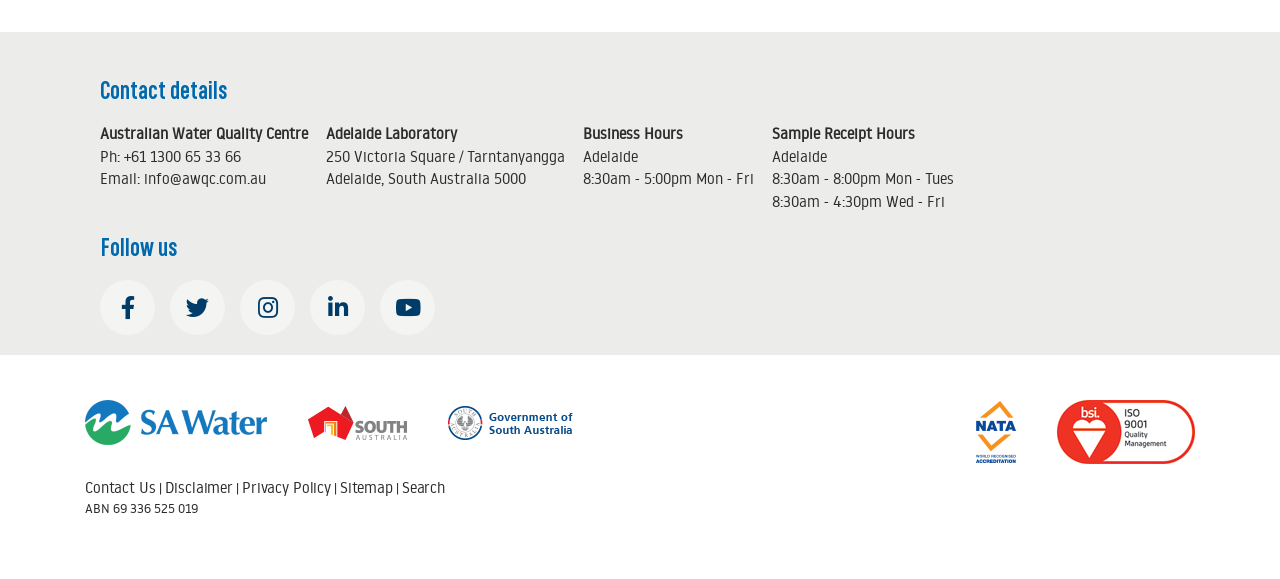What is the phone number of the Australian Water Quality Centre?
Please provide a single word or phrase in response based on the screenshot.

+61 1300 65 33 66